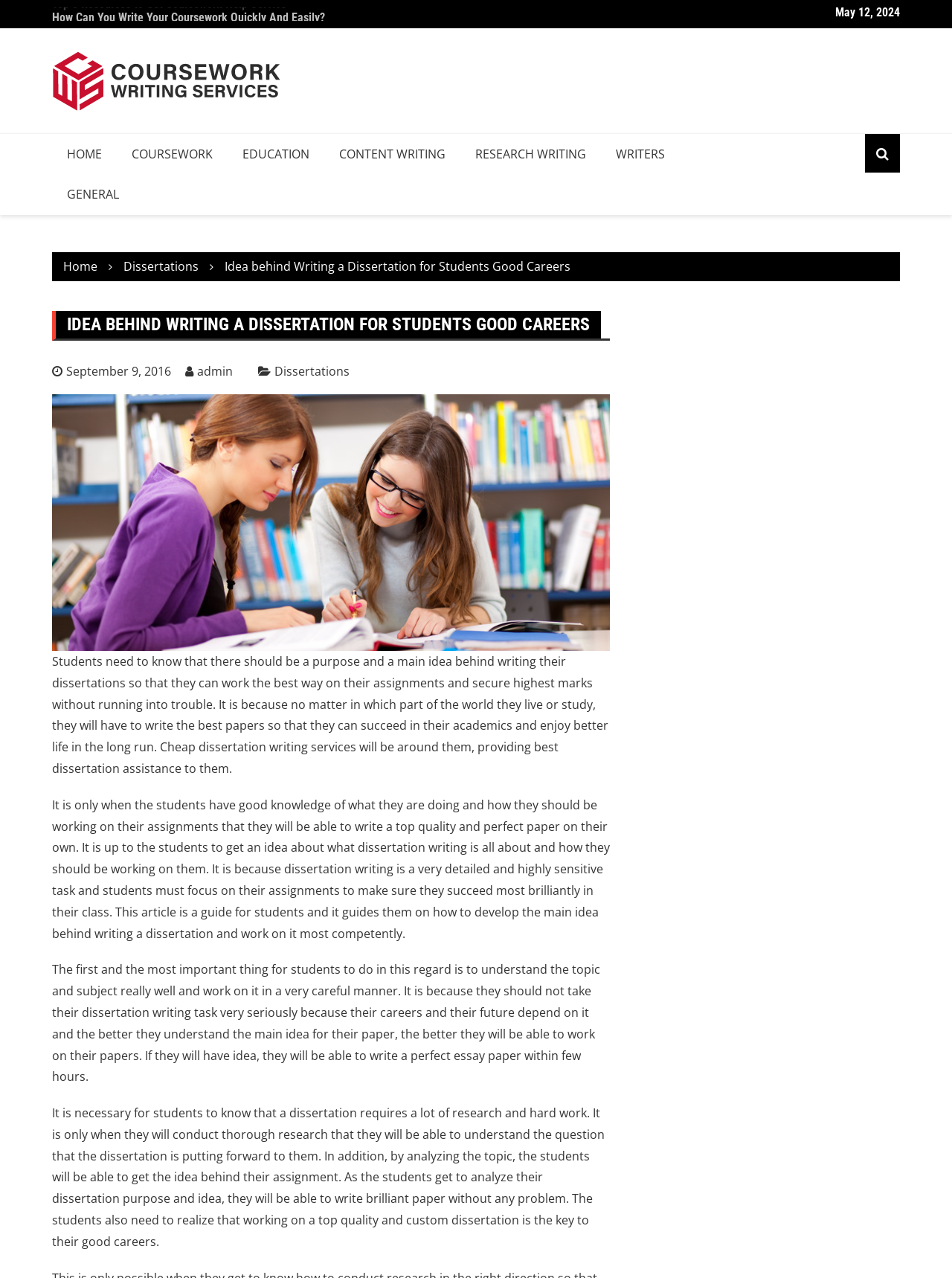What is required to write a brilliant paper?
Deliver a detailed and extensive answer to the question.

According to the webpage, a dissertation requires a lot of research and hard work. It is only when students will conduct thorough research that they will be able to understand the question that the dissertation is putting forward to them. By analyzing the topic, the students will be able to get the idea behind their assignment, and thus write a brilliant paper without any problem.